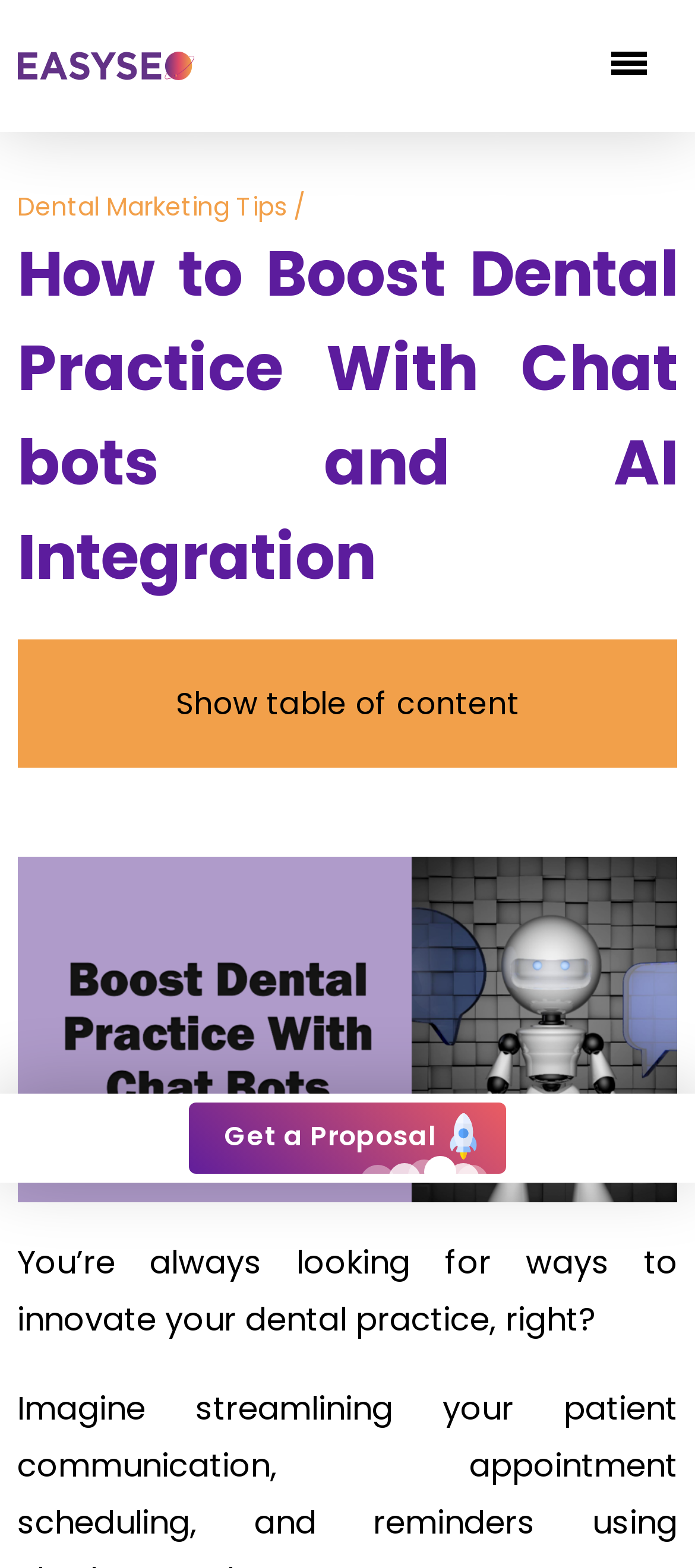Locate the bounding box coordinates for the element described below: "On-page SEO Optimization". The coordinates must be four float values between 0 and 1, formatted as [left, top, right, bottom].

[0.301, 0.3, 0.481, 0.392]